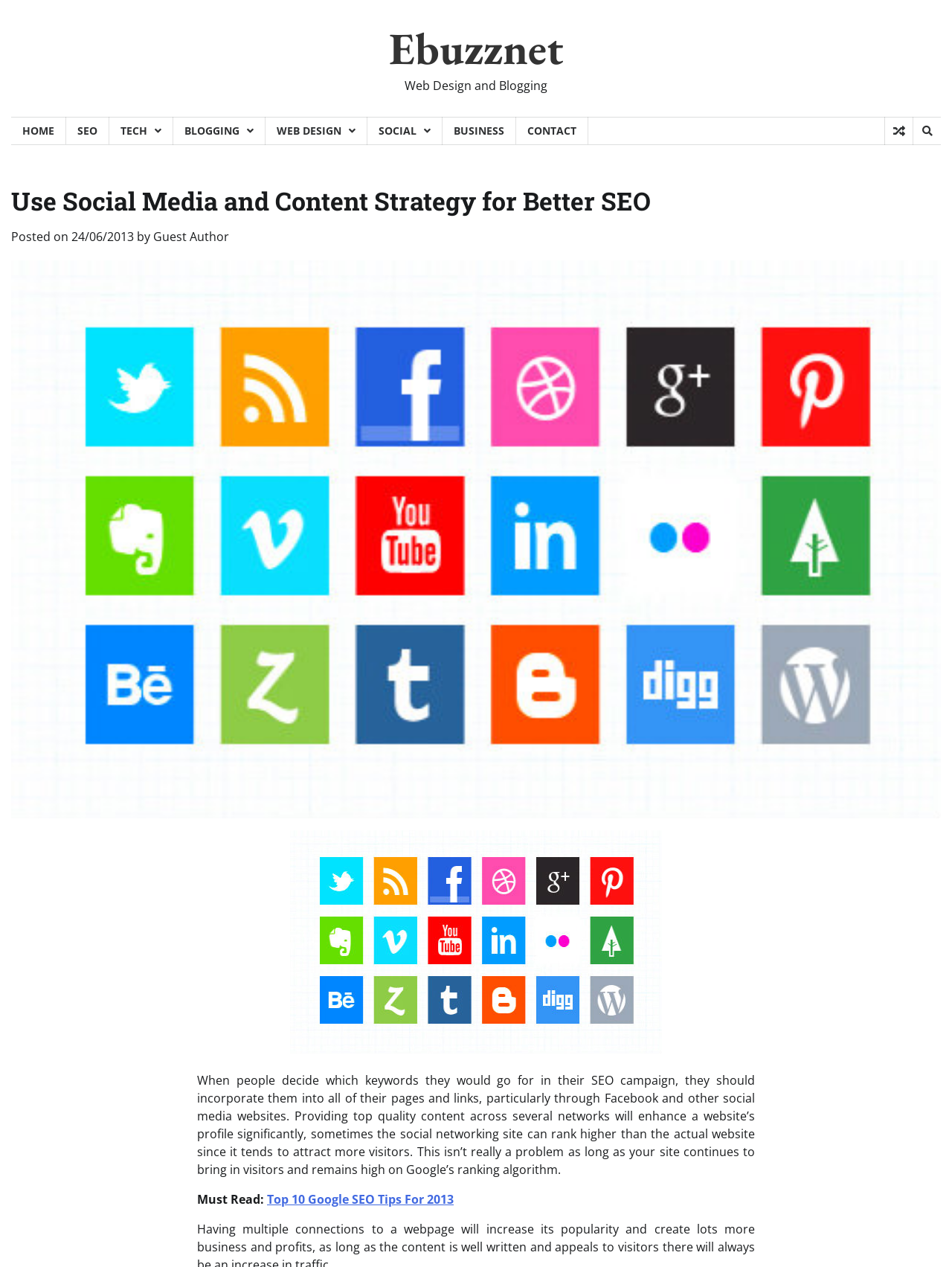Identify the bounding box coordinates of the section to be clicked to complete the task described by the following instruction: "View the image of social media and content strategy". The coordinates should be four float numbers between 0 and 1, formatted as [left, top, right, bottom].

[0.012, 0.206, 0.988, 0.646]